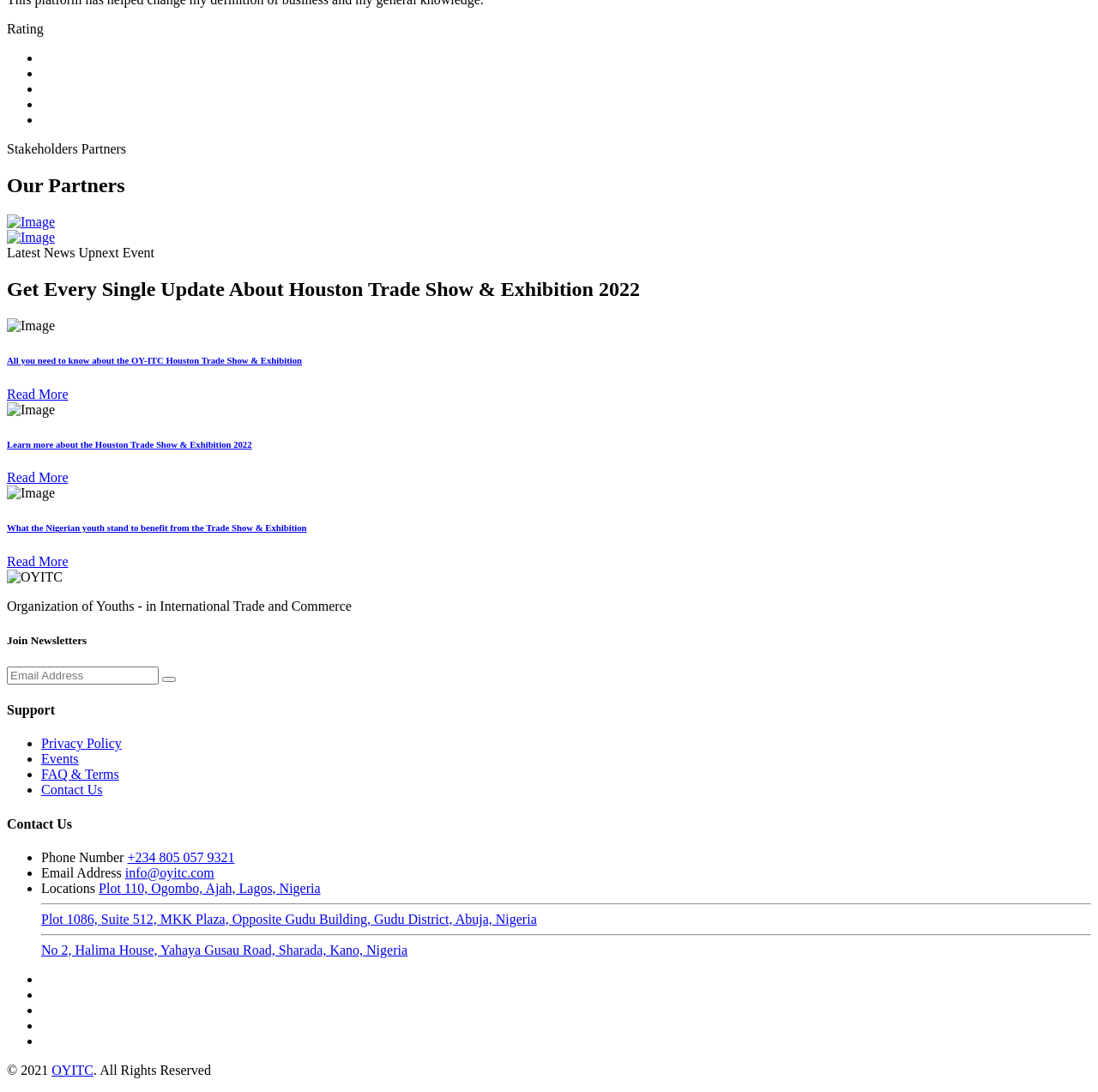Find the bounding box coordinates of the clickable region needed to perform the following instruction: "Enter email address". The coordinates should be provided as four float numbers between 0 and 1, i.e., [left, top, right, bottom].

[0.006, 0.61, 0.145, 0.627]